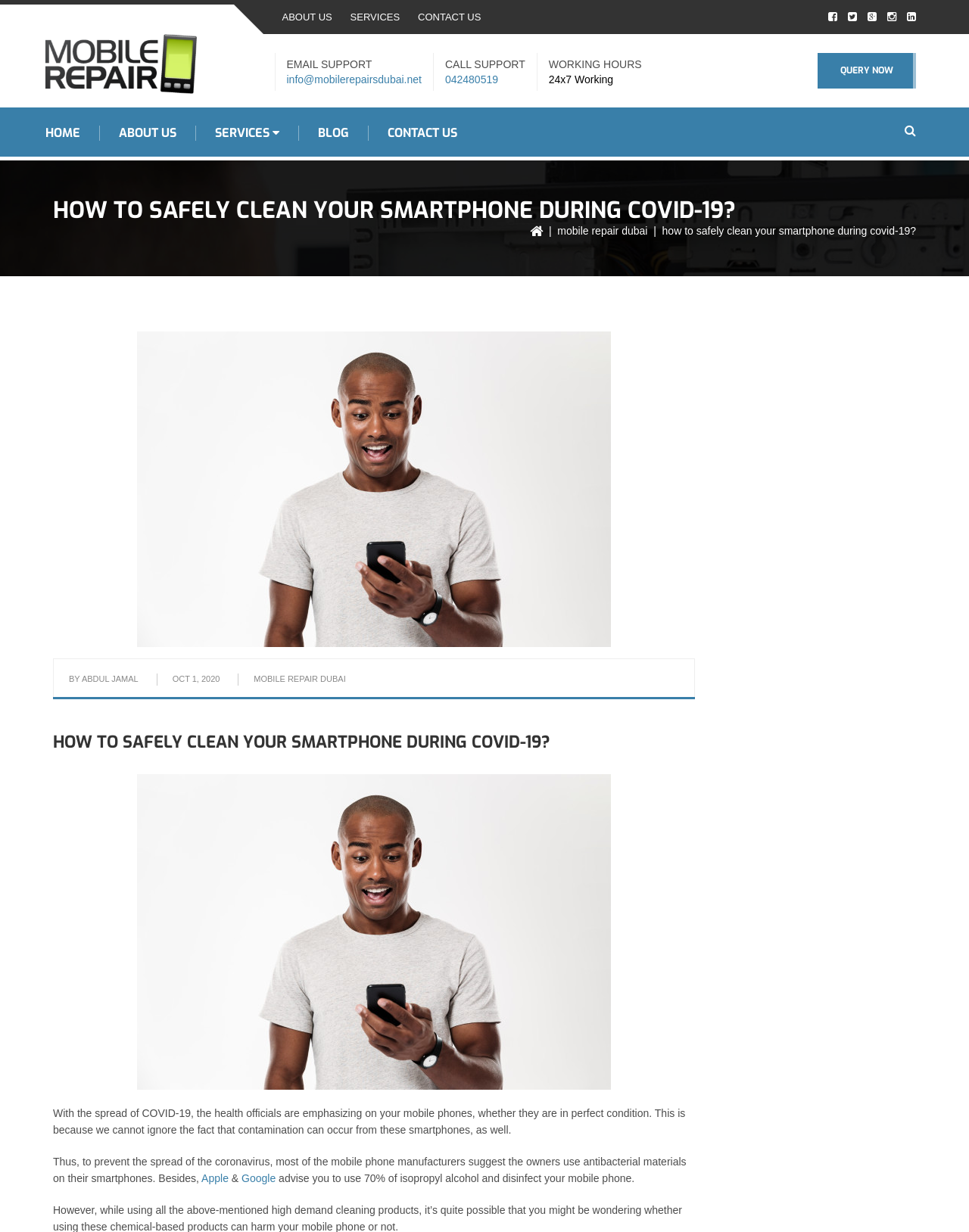Provide the bounding box coordinates of the HTML element this sentence describes: "Contact us". The bounding box coordinates consist of four float numbers between 0 and 1, i.e., [left, top, right, bottom].

[0.431, 0.004, 0.496, 0.024]